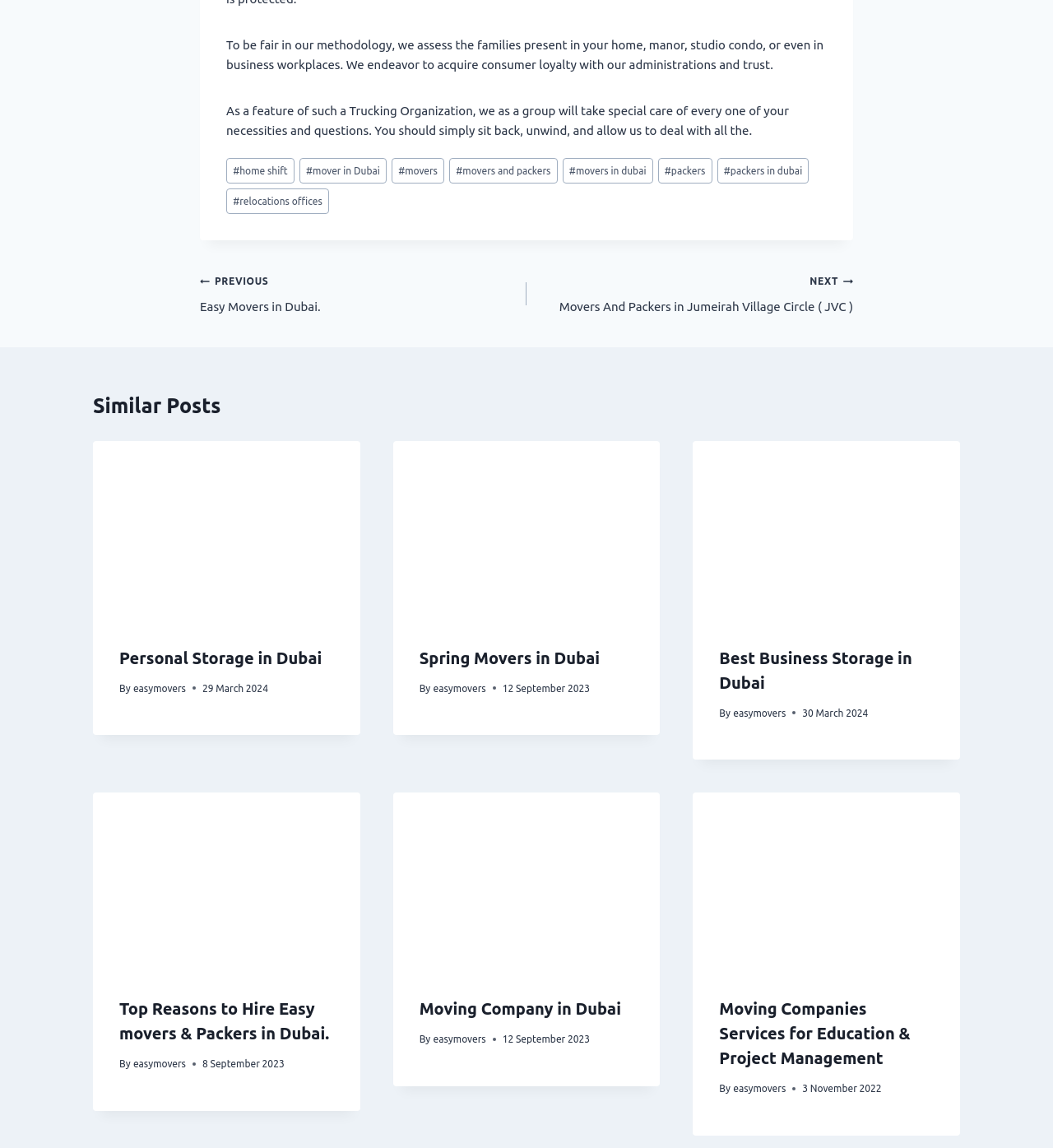Can you identify the bounding box coordinates of the clickable region needed to carry out this instruction: 'Click on the 'Top Reasons to Hire Easy movers & Packers in Dubai.' link'? The coordinates should be four float numbers within the range of 0 to 1, stated as [left, top, right, bottom].

[0.088, 0.69, 0.342, 0.845]